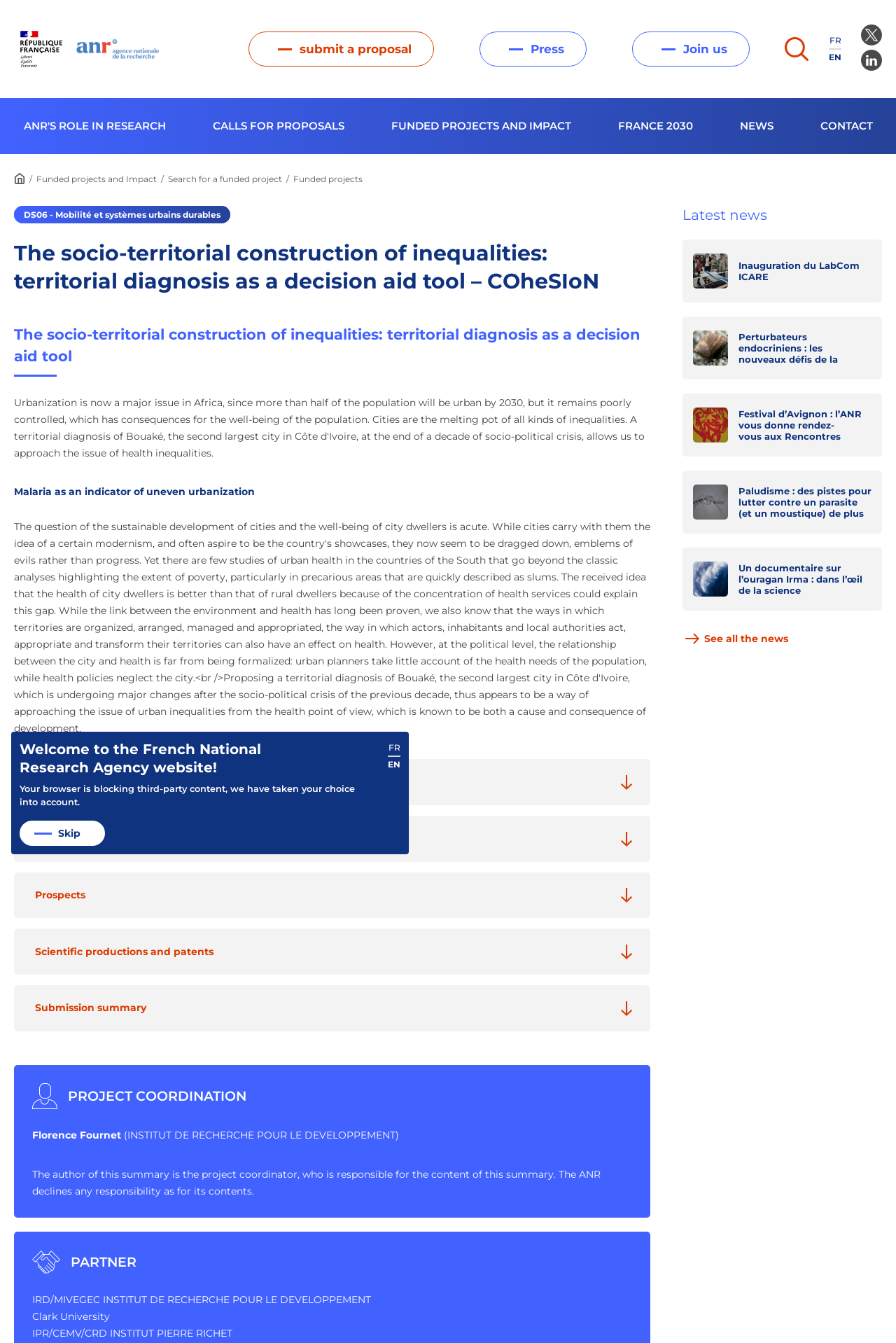Please give a short response to the question using one word or a phrase:
What is the role of Florence Fournet?

Project coordinator